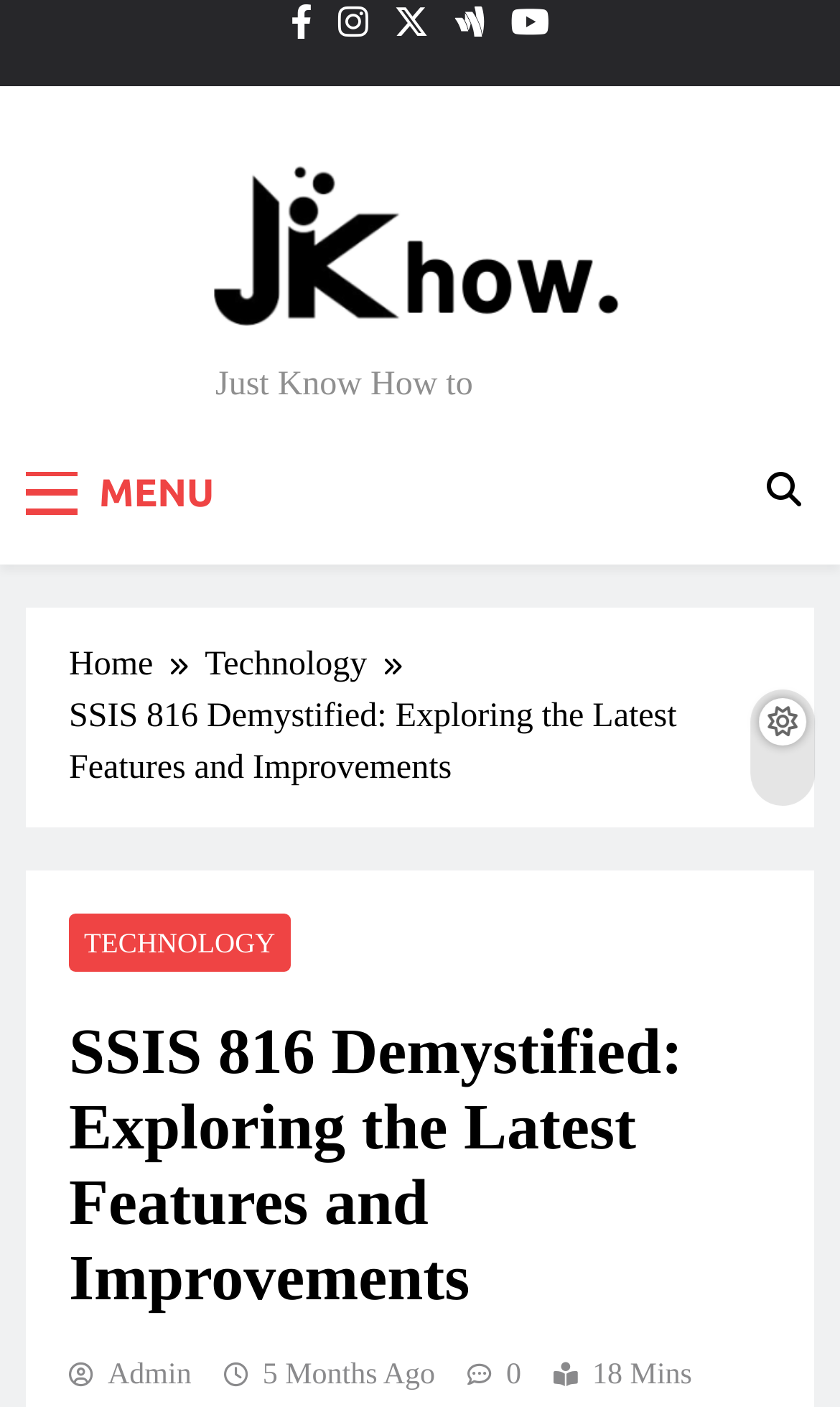Answer the following inquiry with a single word or phrase:
How many links are in the navigation breadcrumbs?

3